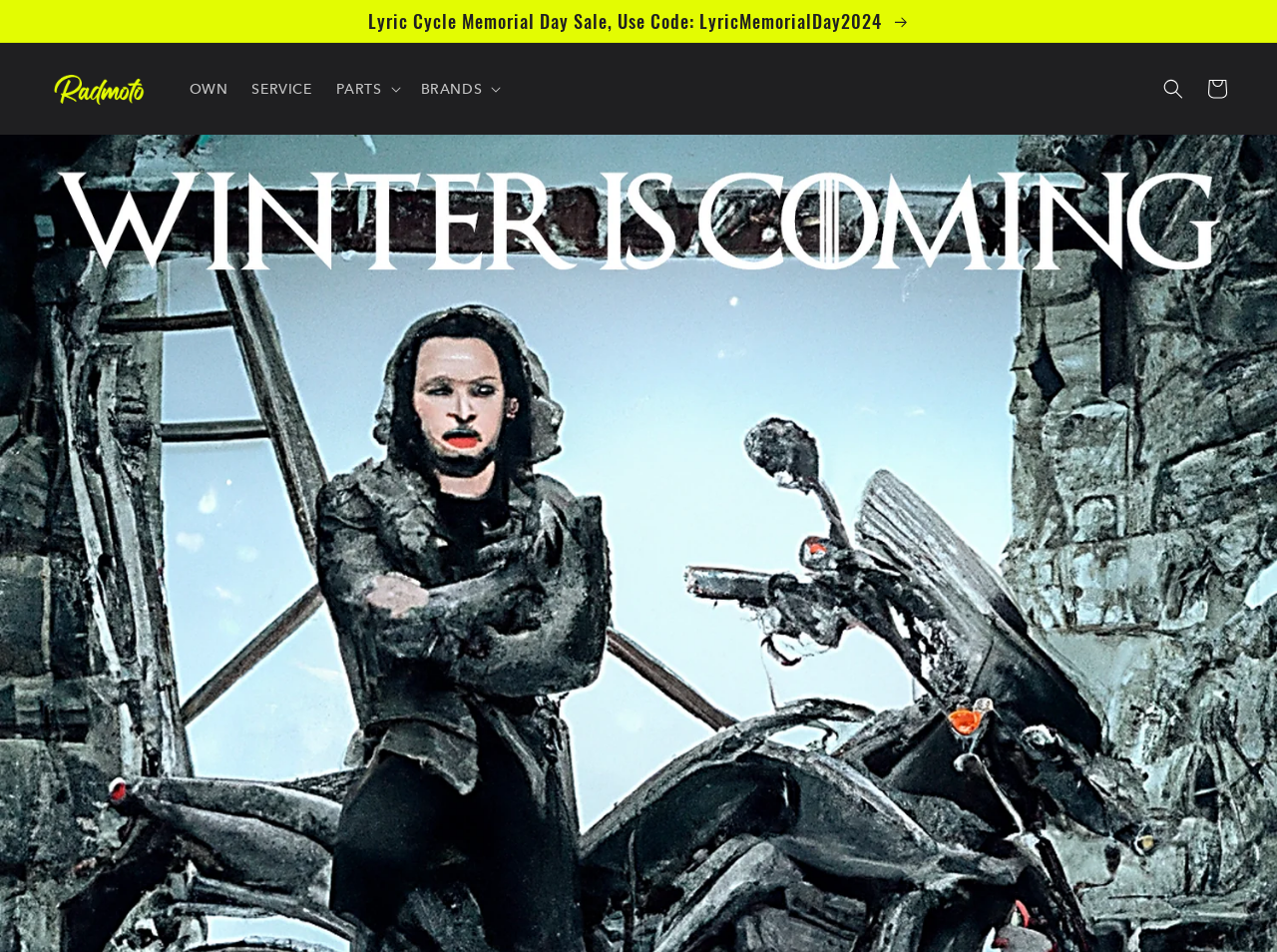Using details from the image, please answer the following question comprehensively:
What is the name of the website?

I determined the name of the website by looking at the link element with the text 'Radmotousa' and an image with the same name, which suggests that it is the logo of the website.